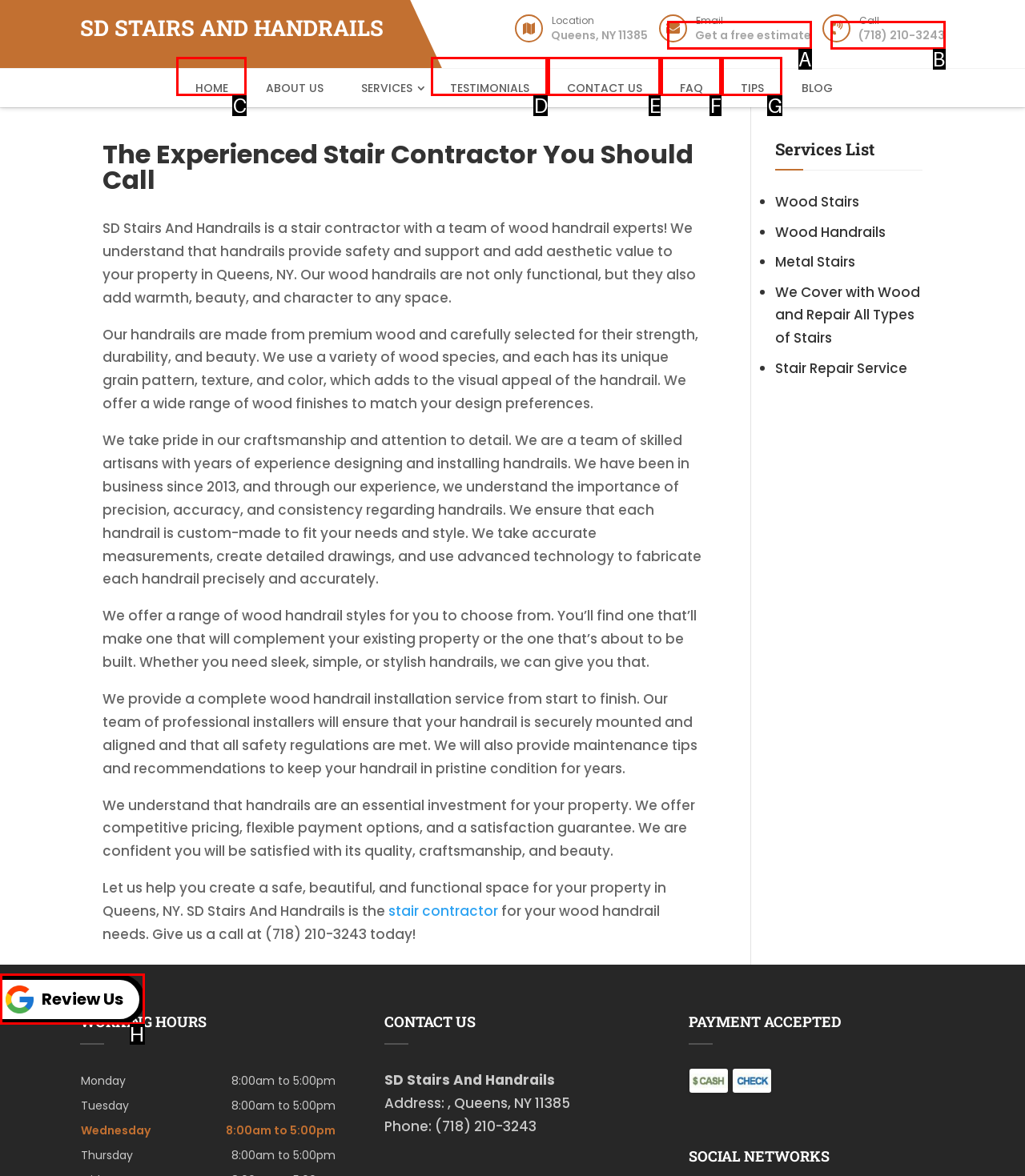Pick the option that should be clicked to perform the following task: Search for something
Answer with the letter of the selected option from the available choices.

None